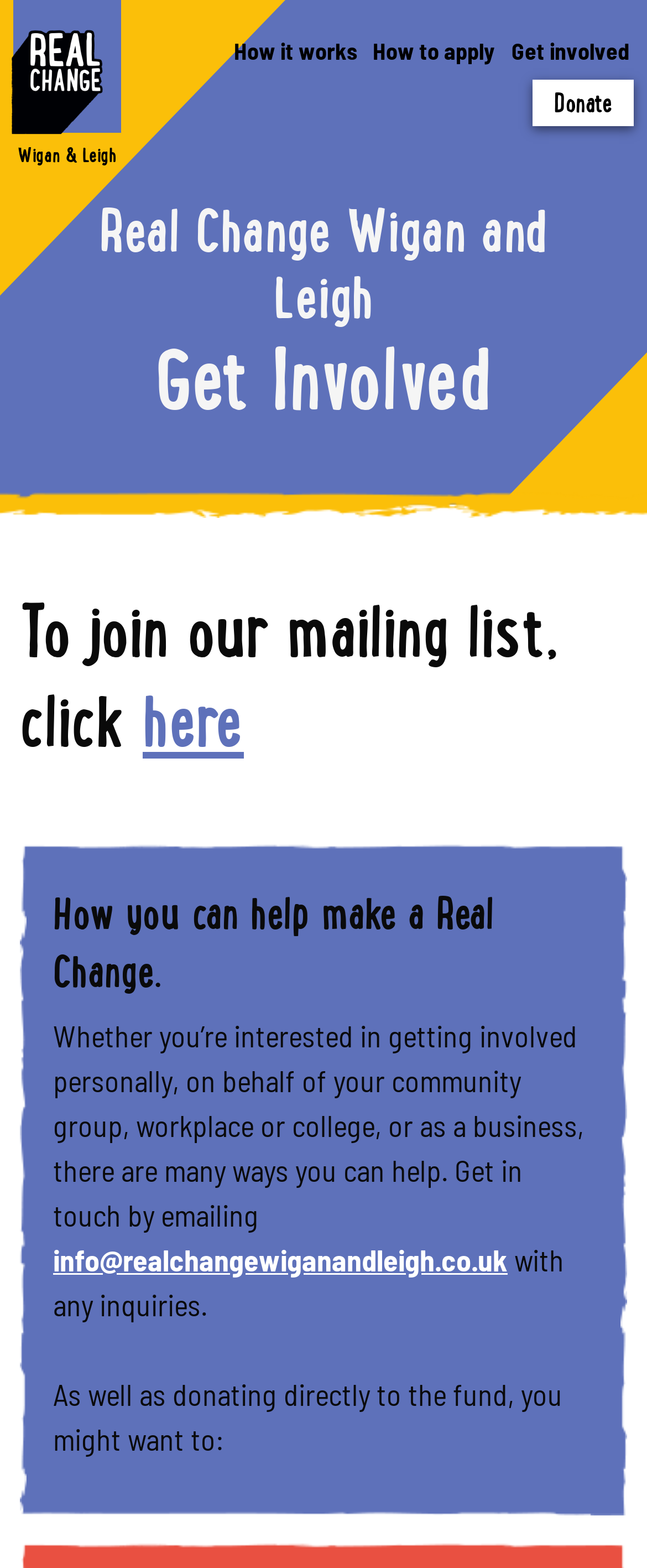Please answer the following question using a single word or phrase: 
What is the name of the organization?

Real Change Wigan & Leigh